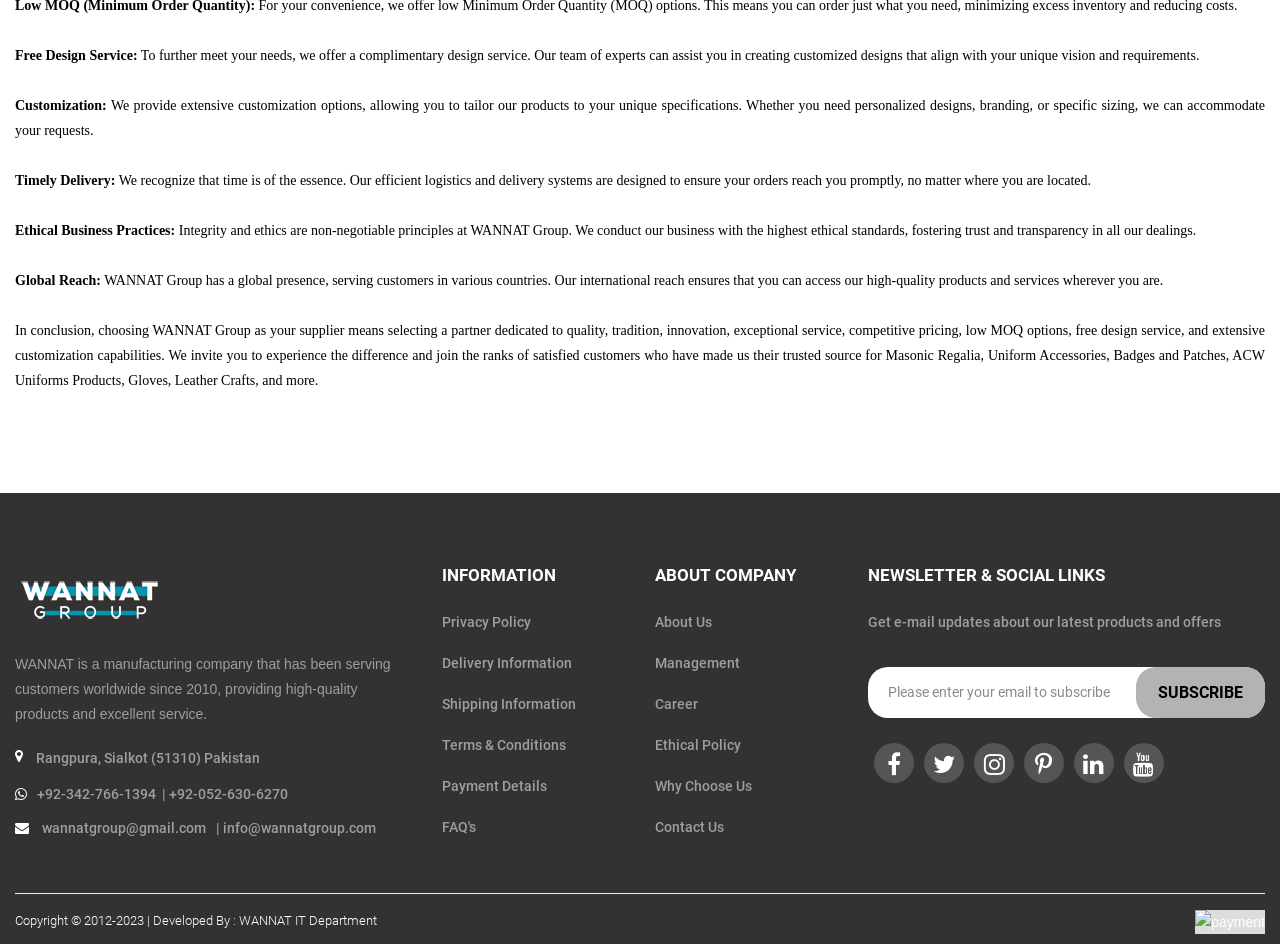Please determine the bounding box coordinates for the element with the description: "FAQ's".

[0.345, 0.86, 0.372, 0.892]